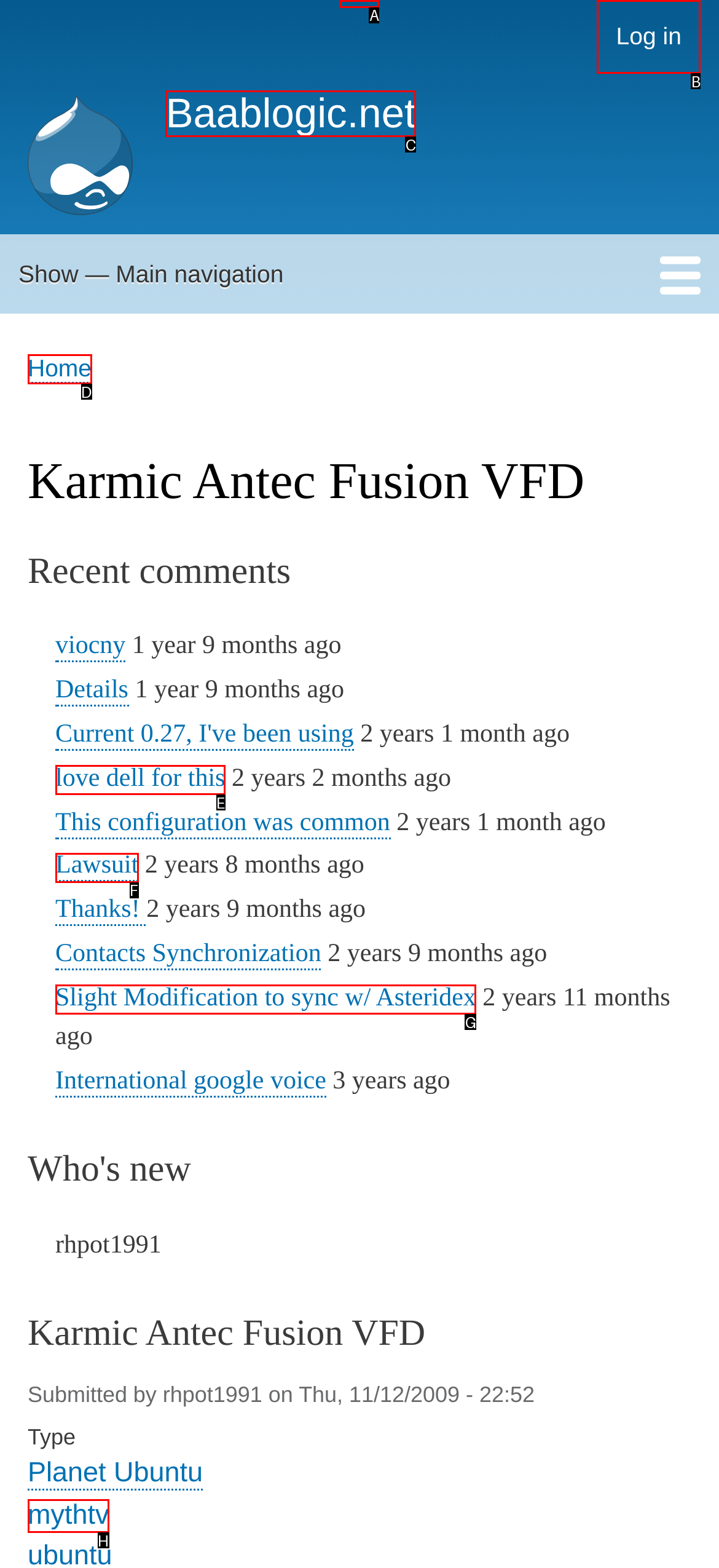Which option should be clicked to execute the following task: Log in? Respond with the letter of the selected option.

B